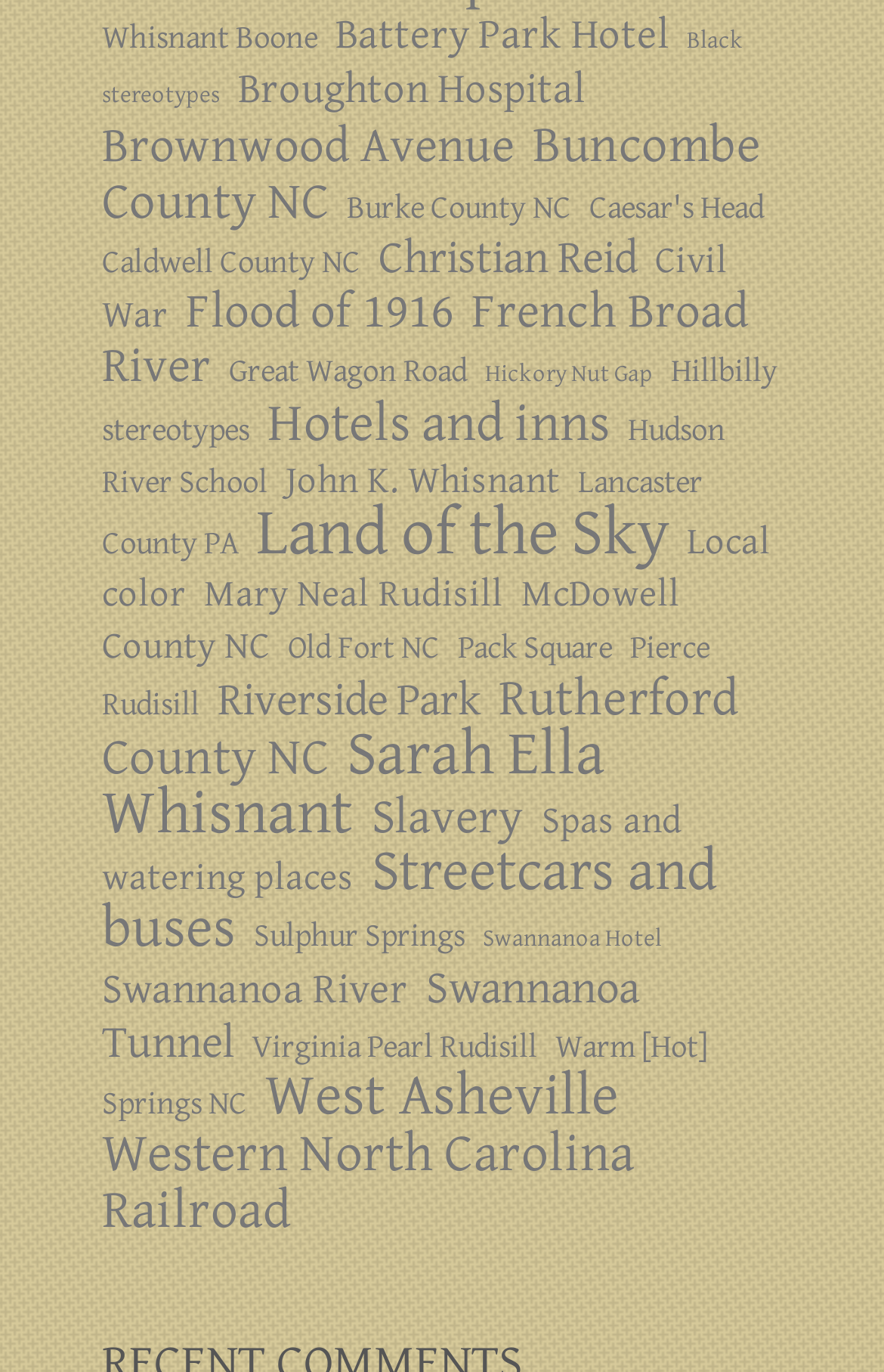Identify the bounding box coordinates of the specific part of the webpage to click to complete this instruction: "Click on Black stereotypes".

[0.115, 0.004, 0.841, 0.096]